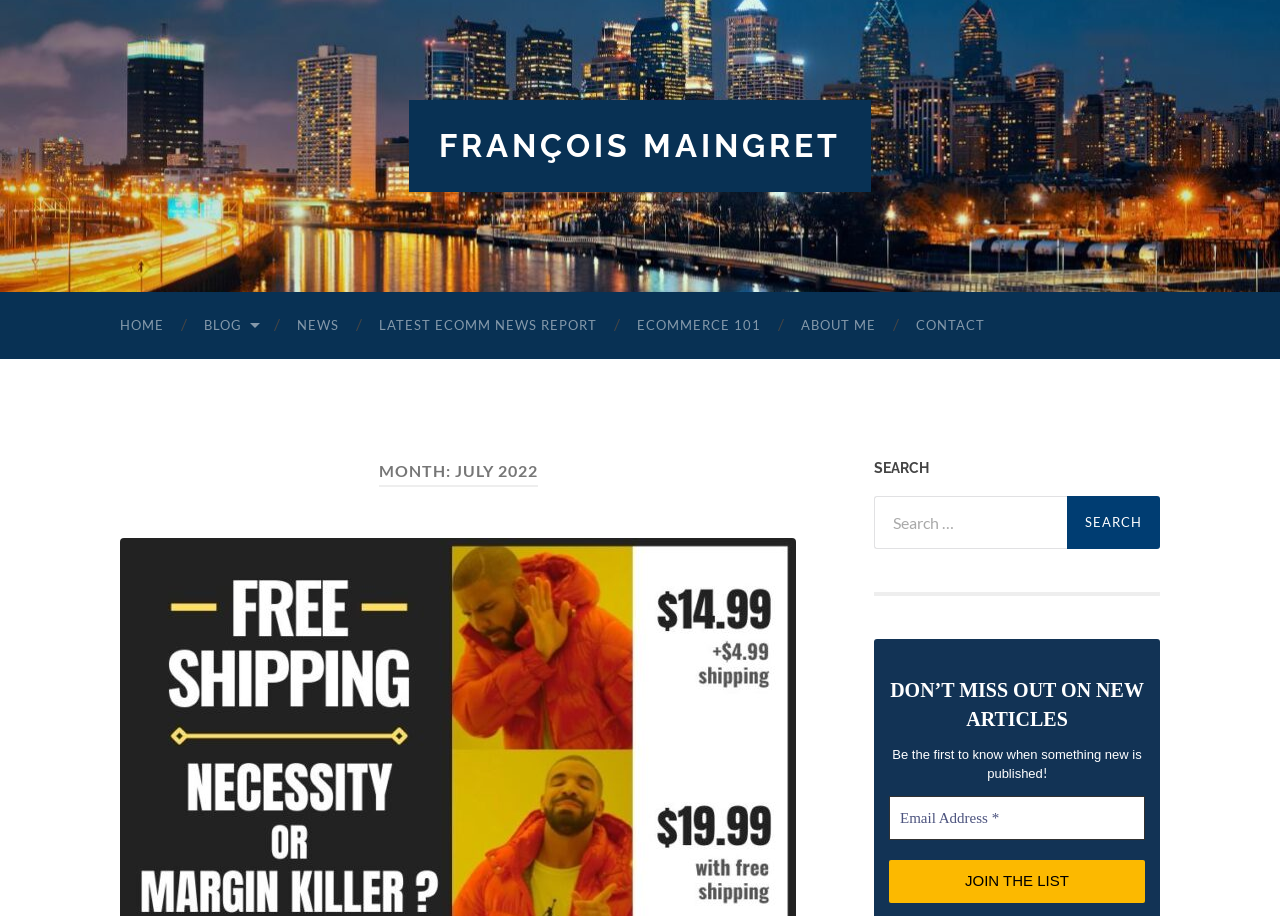How many navigation links are on the top of the webpage?
Please use the image to provide a one-word or short phrase answer.

7